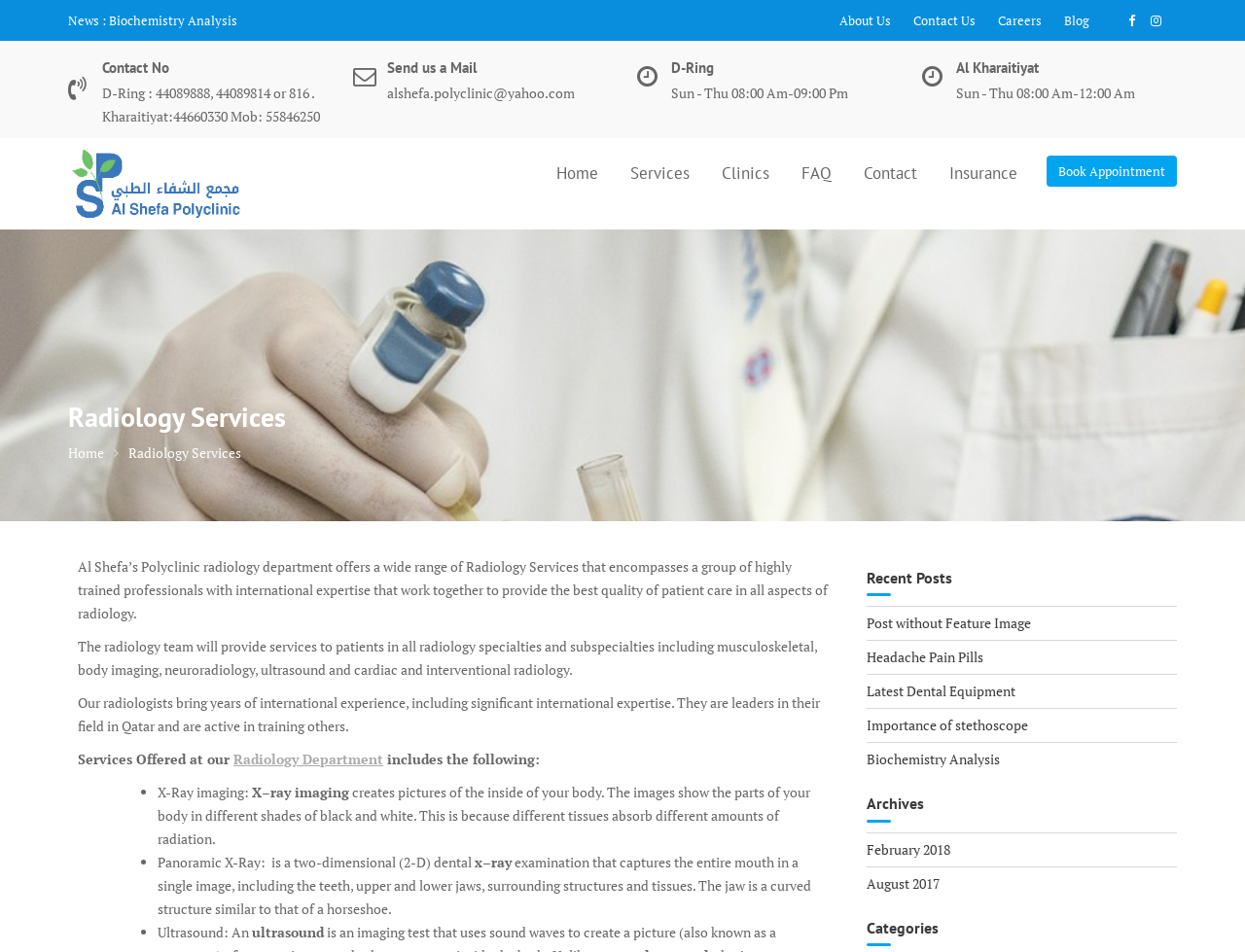Provide a brief response in the form of a single word or phrase:
What is the name of the polyclinic?

Al Shefa Polyclinic